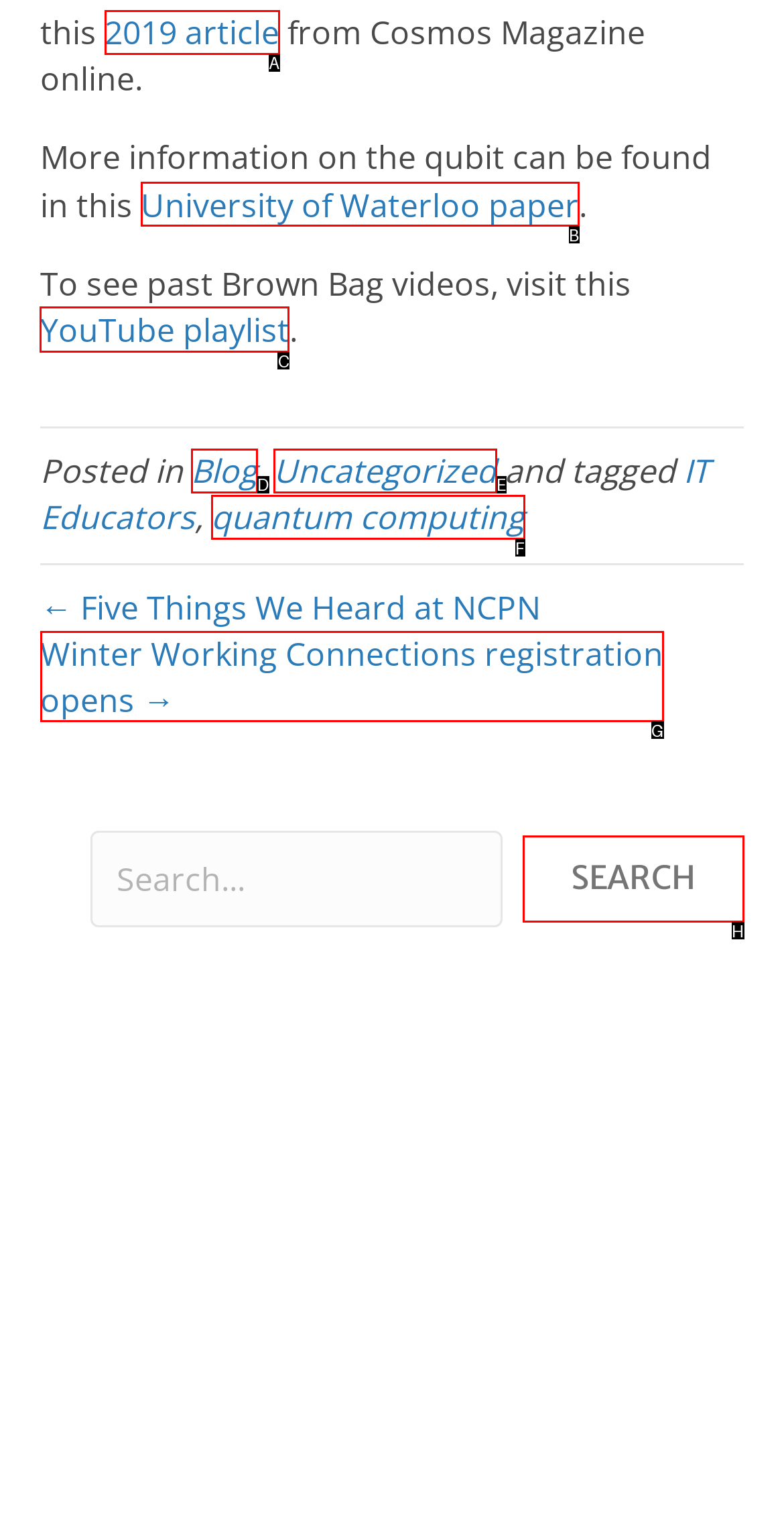Select the HTML element that needs to be clicked to perform the task: watch YouTube playlist. Reply with the letter of the chosen option.

C